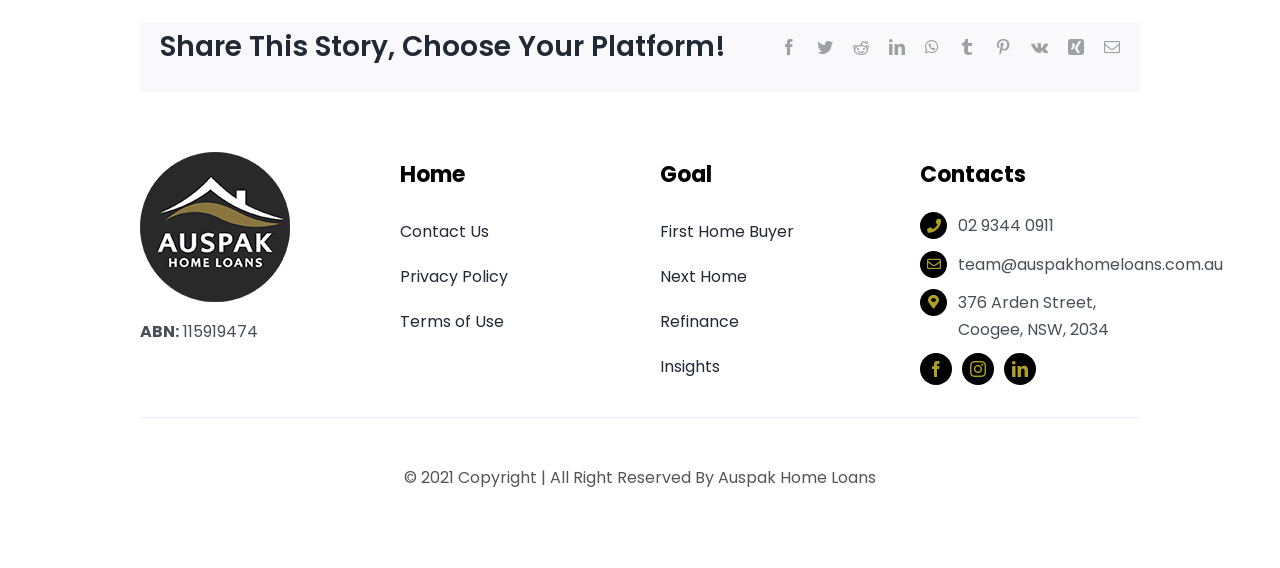Find and provide the bounding box coordinates for the UI element described with: "Contact Us".

[0.312, 0.388, 0.382, 0.428]